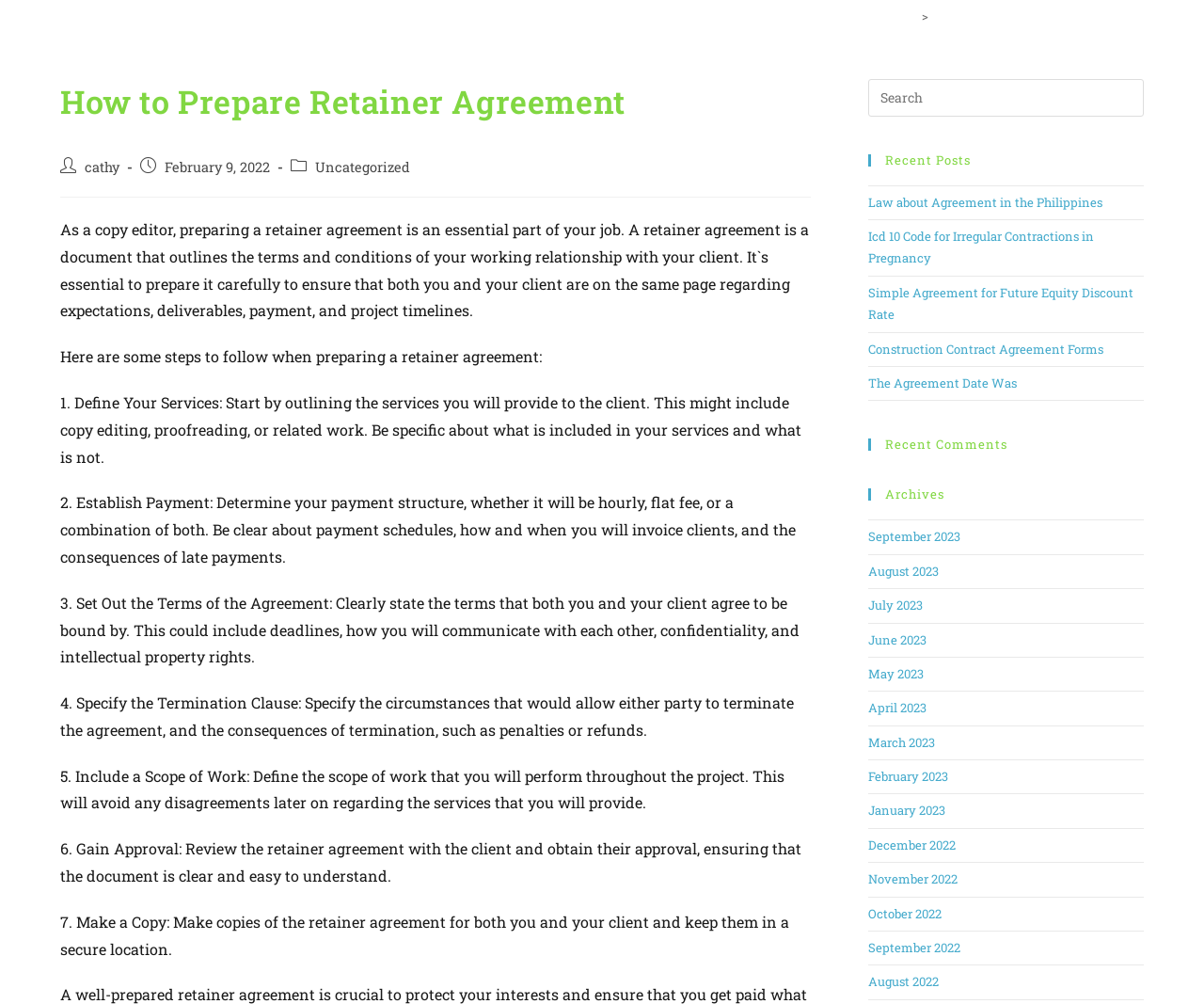Bounding box coordinates must be specified in the format (top-left x, top-left y, bottom-right x, bottom-right y). All values should be floating point numbers between 0 and 1. What are the bounding box coordinates of the UI element described as: Northwest Coordinating Committee

[0.058, 0.033, 0.343, 0.056]